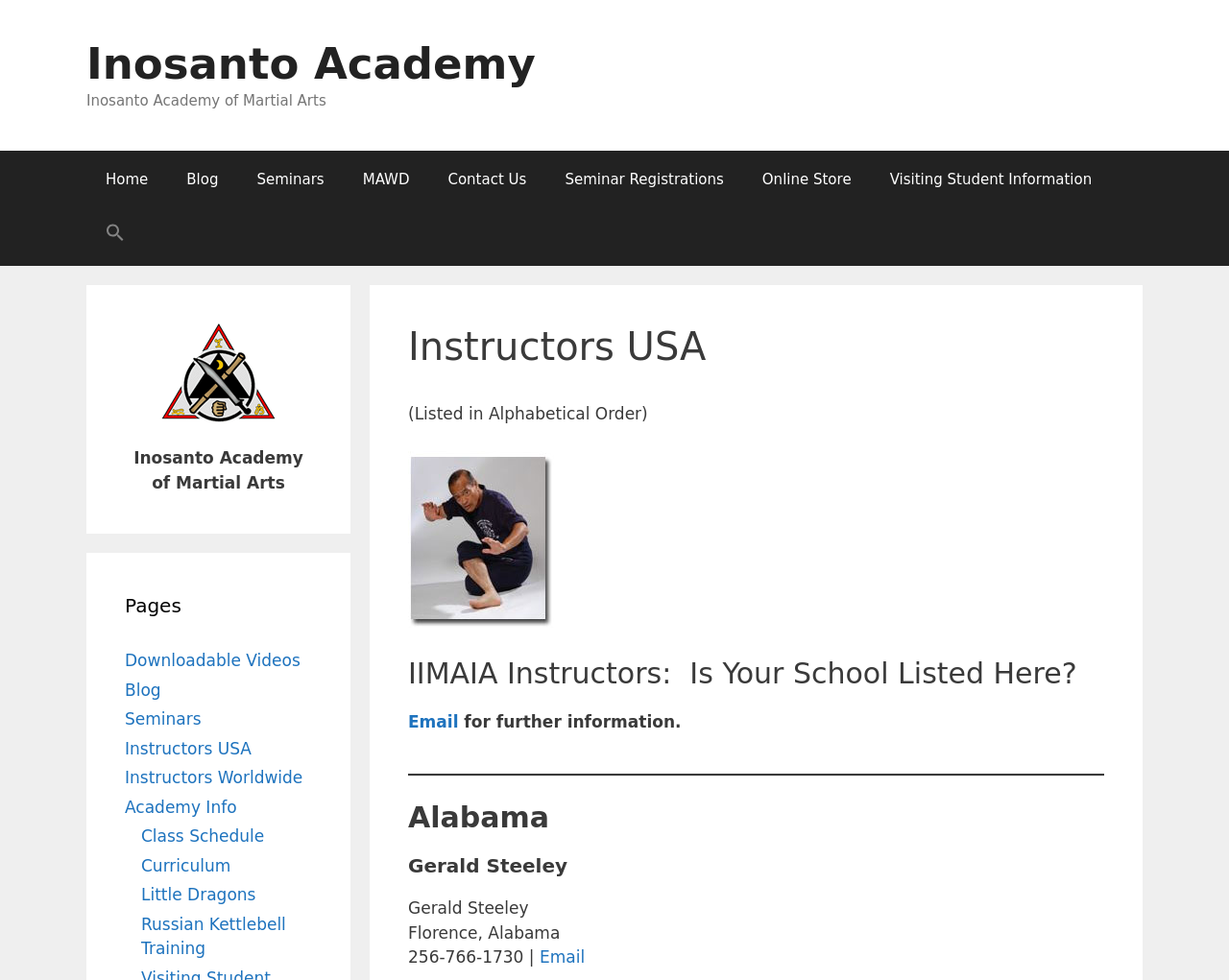Please find the bounding box for the following UI element description. Provide the coordinates in (top-left x, top-left y, bottom-right x, bottom-right y) format, with values between 0 and 1: Seminars

[0.102, 0.724, 0.164, 0.743]